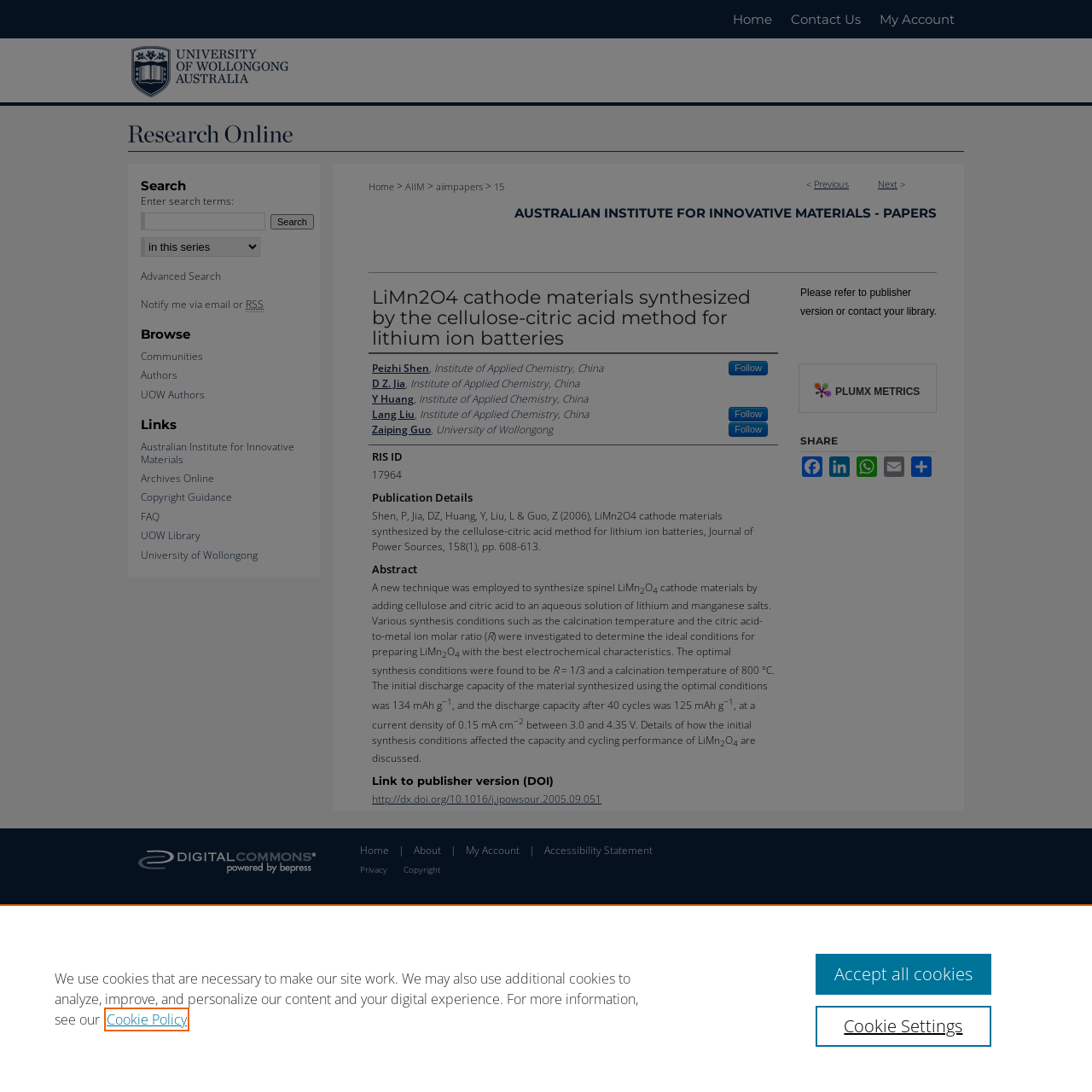Answer the question below using just one word or a short phrase: 
What is the title of the paper?

LiMn2O4 cathode materials synthesized by the cellulose-citric acid method for lithium ion batteries